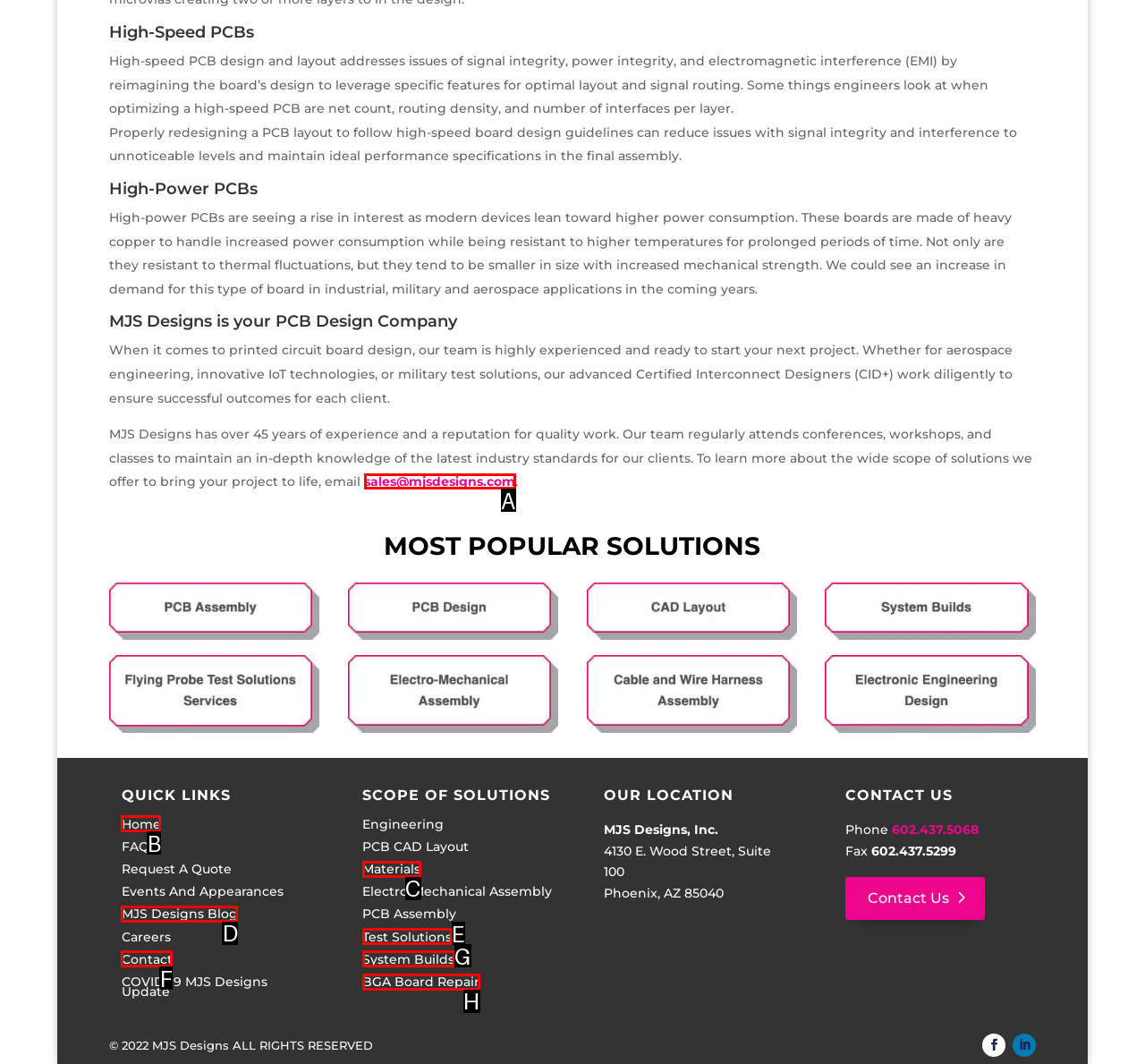To achieve the task: Email to 'sales@mjsdesigns.com', indicate the letter of the correct choice from the provided options.

A